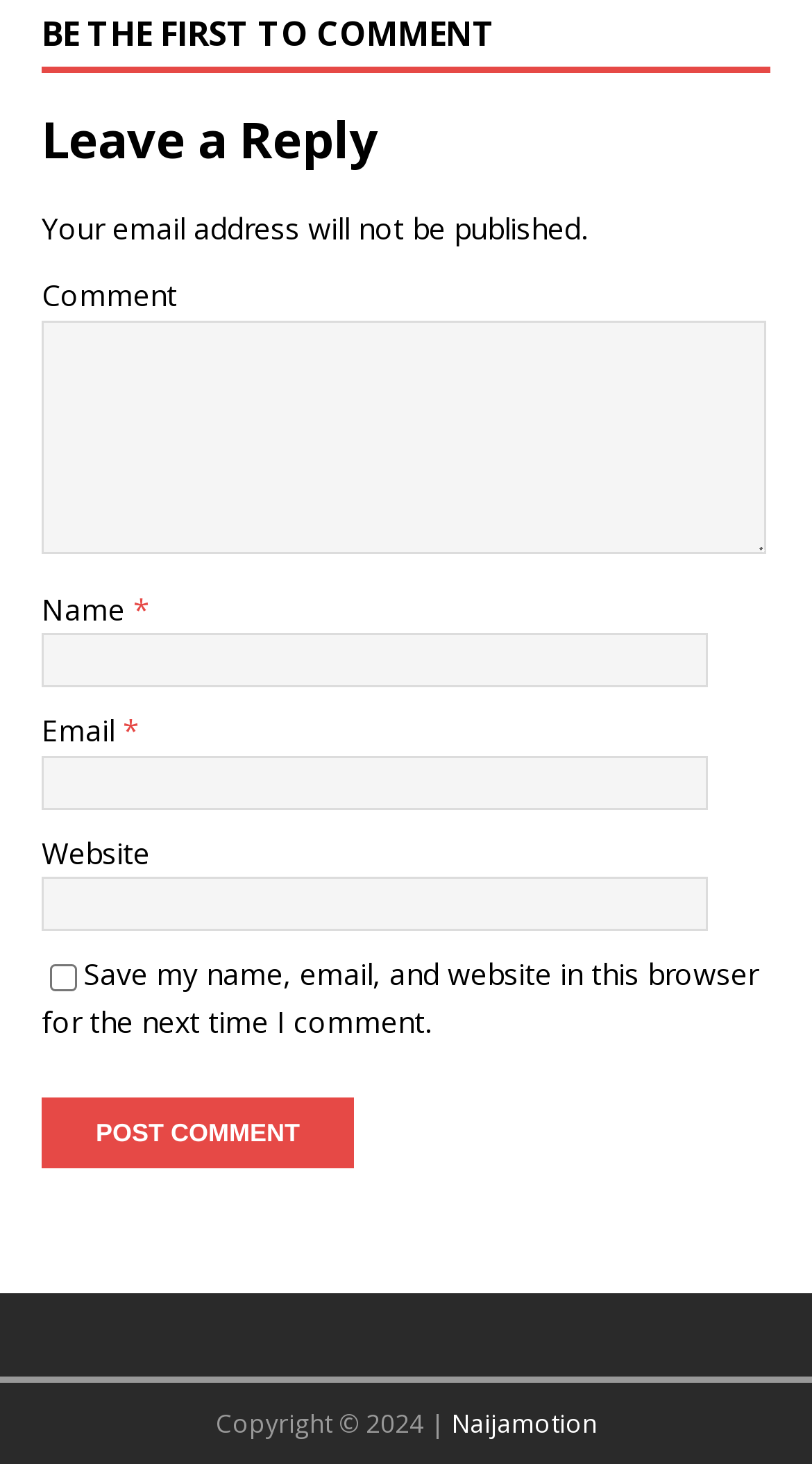What is the purpose of the text box labeled 'Comment'?
Using the image as a reference, answer the question with a short word or phrase.

Leave a comment